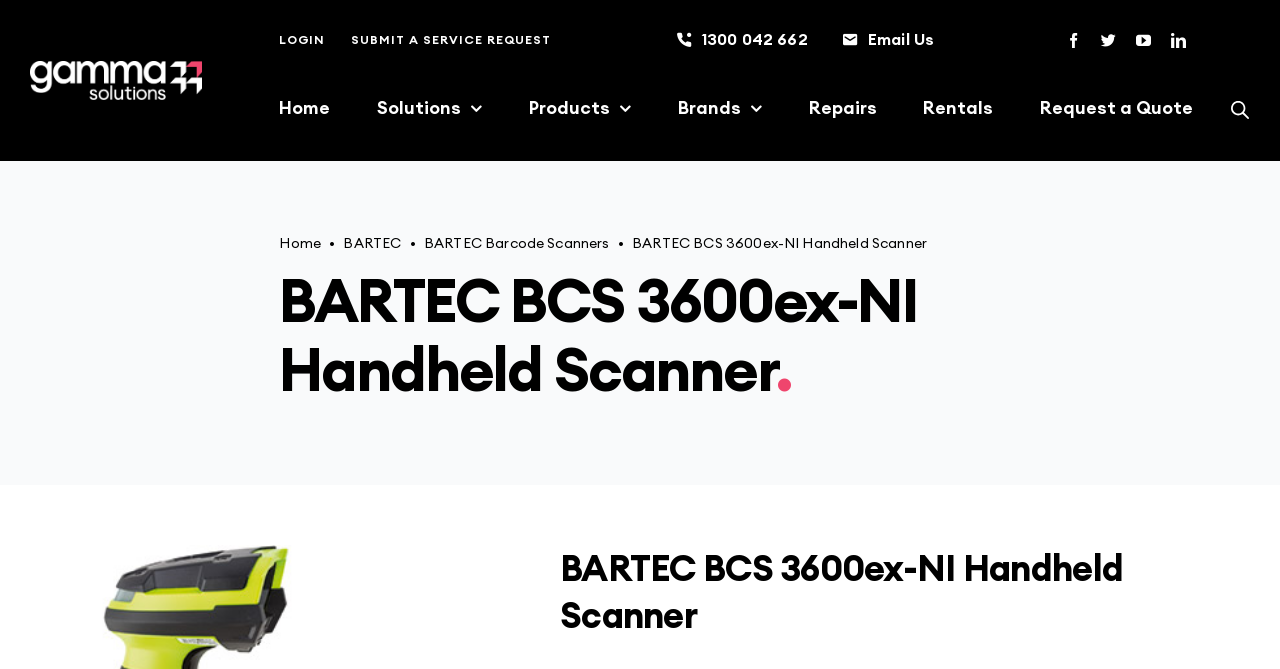What is the logo of the company?
Using the information from the image, provide a comprehensive answer to the question.

The logo of the company can be found at the top left corner of the webpage, and it is a white logo with the name 'gamma'.